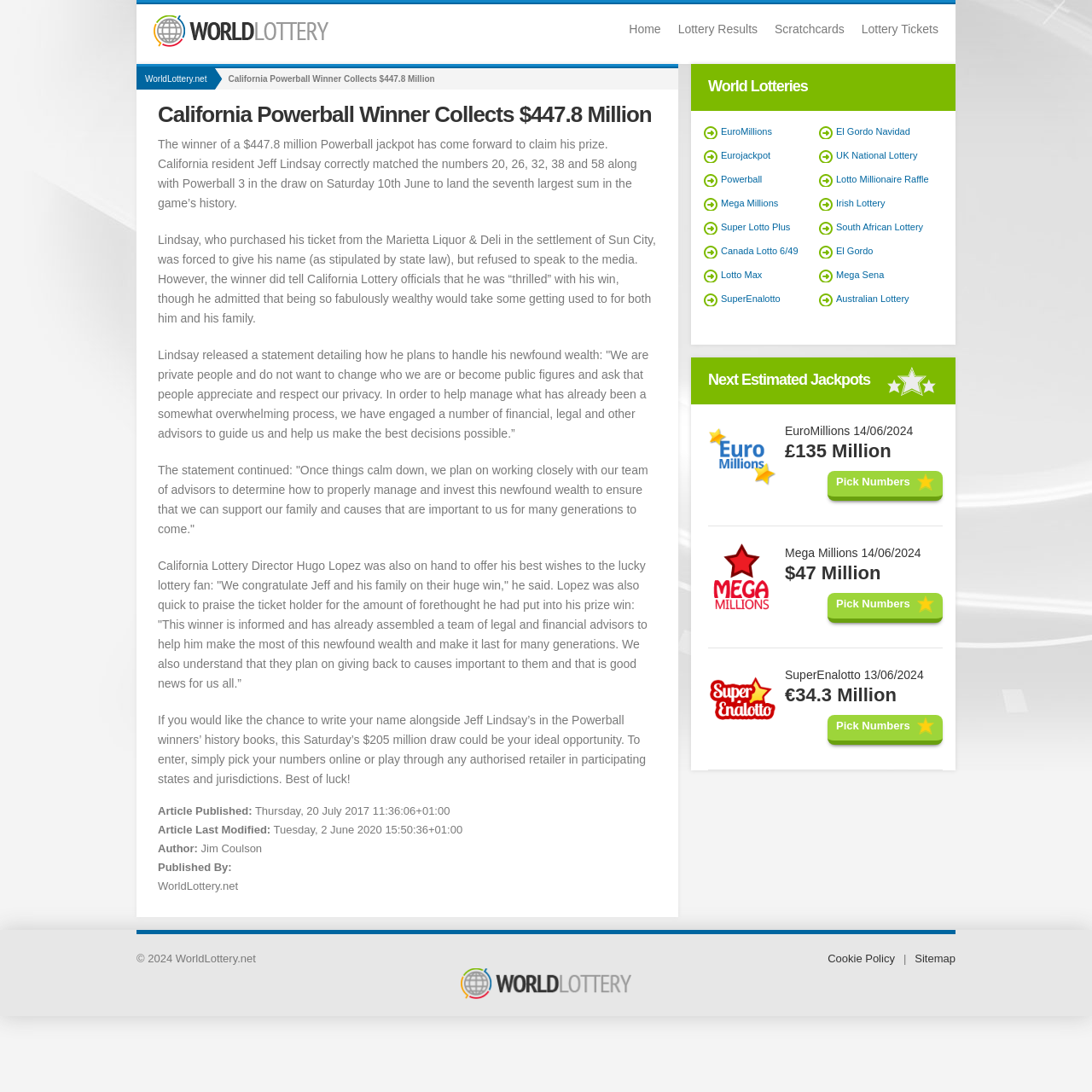Please find and provide the title of the webpage.

California Powerball Winner Collects $447.8 Million